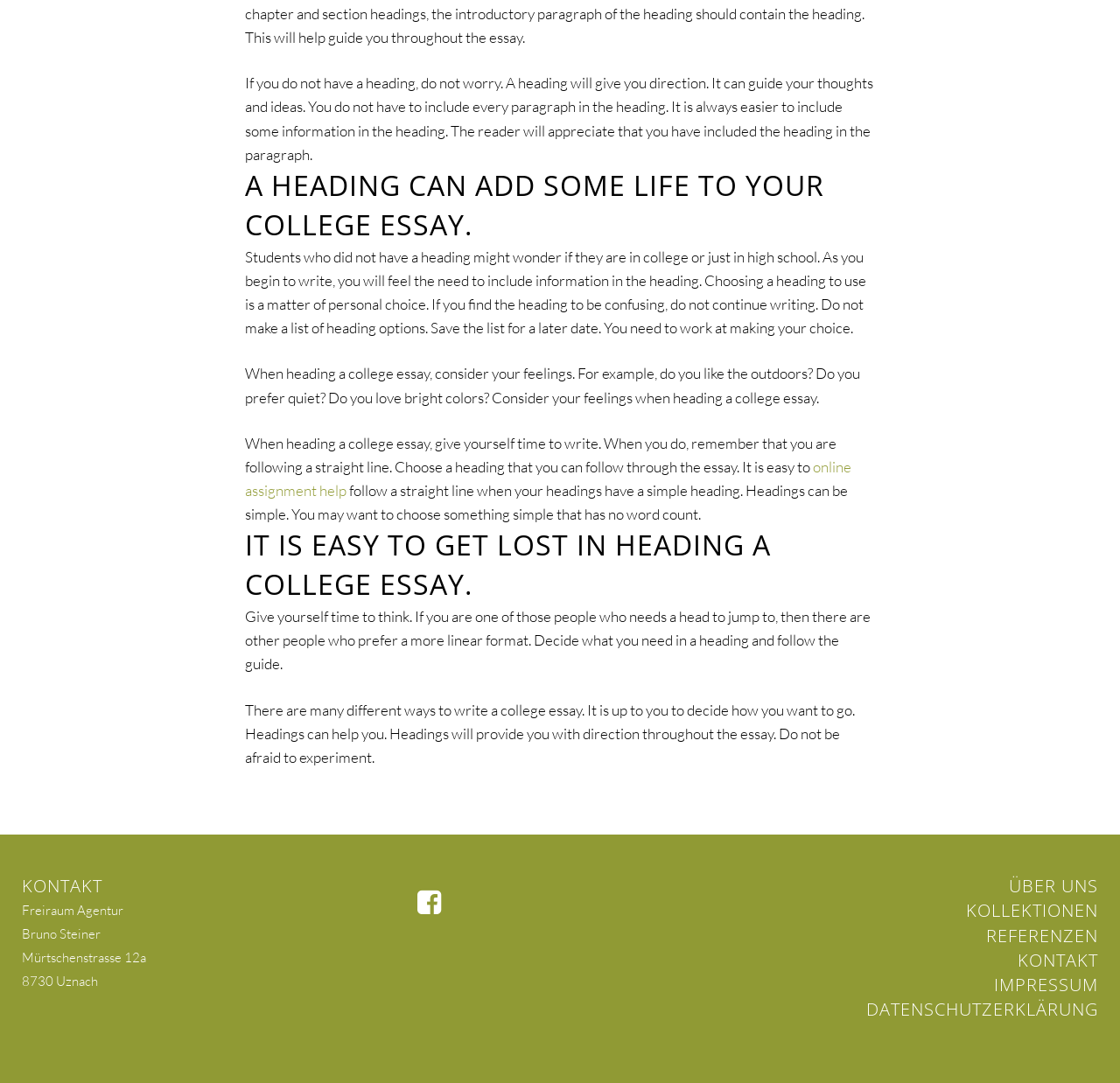Reply to the question with a single word or phrase:
What should you consider when choosing a heading for a college essay?

Personal feelings